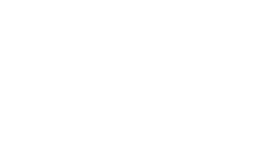Using the details in the image, give a detailed response to the question below:
What is the main theme of the webpage?

The webpage discusses business growth, technology startups, and collaborative workplace cultures, emphasizing the importance of inclusive environments and forward-thinking strategies in entrepreneurship and investment.